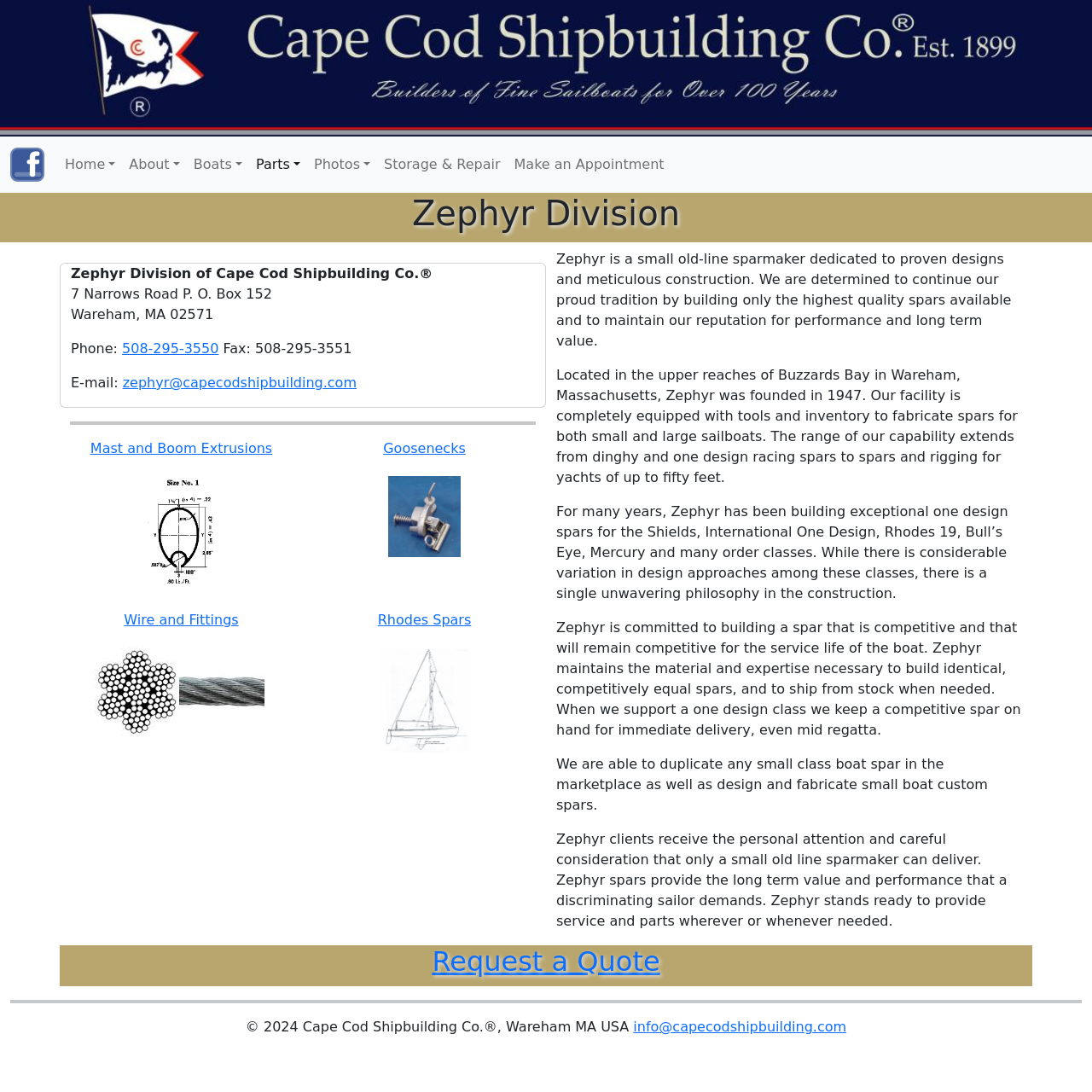Find the bounding box coordinates of the element I should click to carry out the following instruction: "Check the 'Popular Posts' section".

None